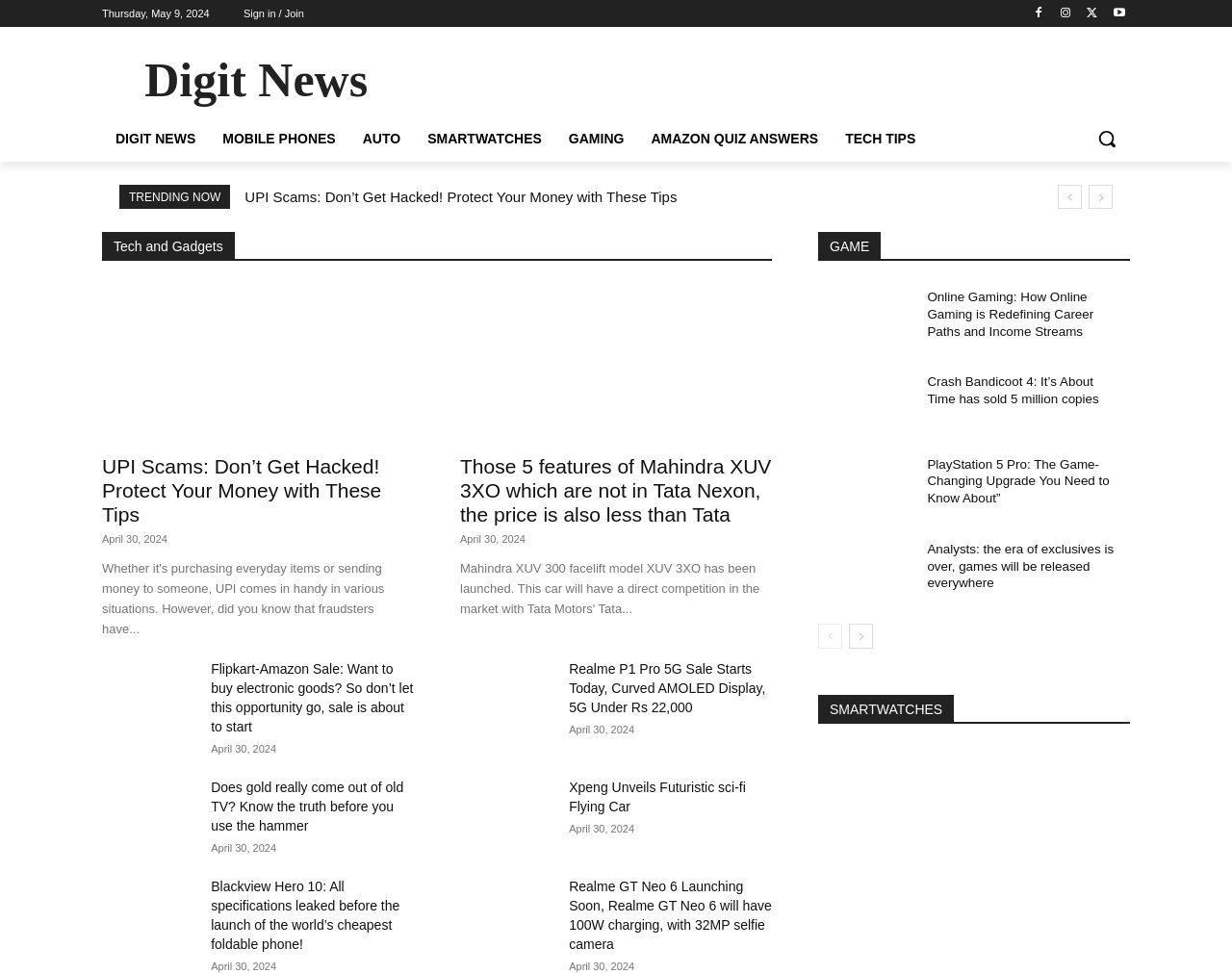What is the category of the article 'UPI Scams: Don’t Get Hacked! Protect Your Money with These Tips'?
Look at the webpage screenshot and answer the question with a detailed explanation.

The article 'UPI Scams: Don’t Get Hacked! Protect Your Money with These Tips' is categorized under 'Tech and Gadgets' which can be found in the heading element with the text 'Tech and Gadgets' and bounding box coordinates [0.083, 0.238, 0.627, 0.268].